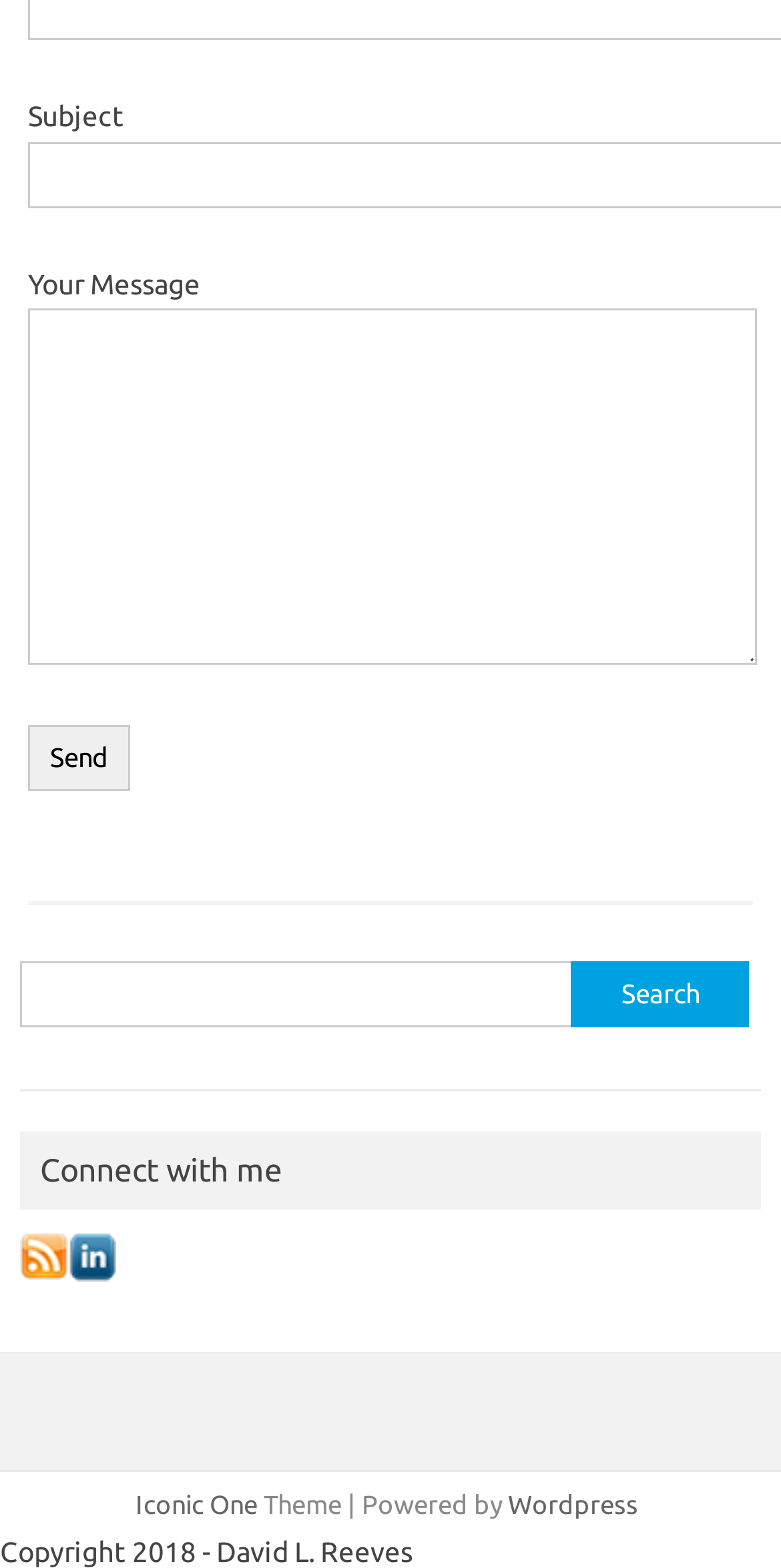What is the purpose of the top textbox?
Please provide a detailed and thorough answer to the question.

The top textbox is labeled 'Your Message' and is located above a 'Send' button, indicating that it is intended for users to input a message to be sent.